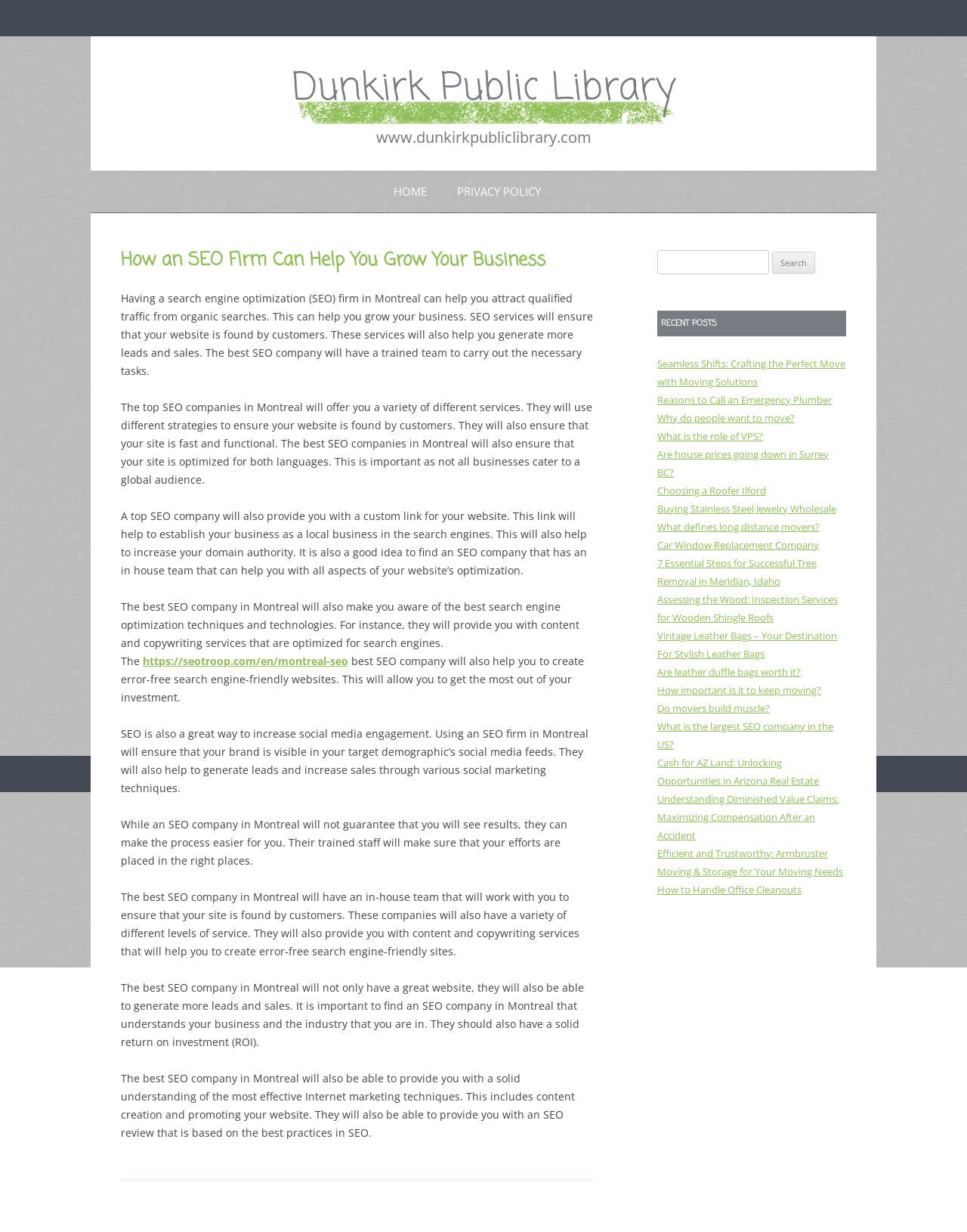What type of services does the best SEO company in Montreal provide?
Answer the question with a single word or phrase by looking at the picture.

Content and copywriting services